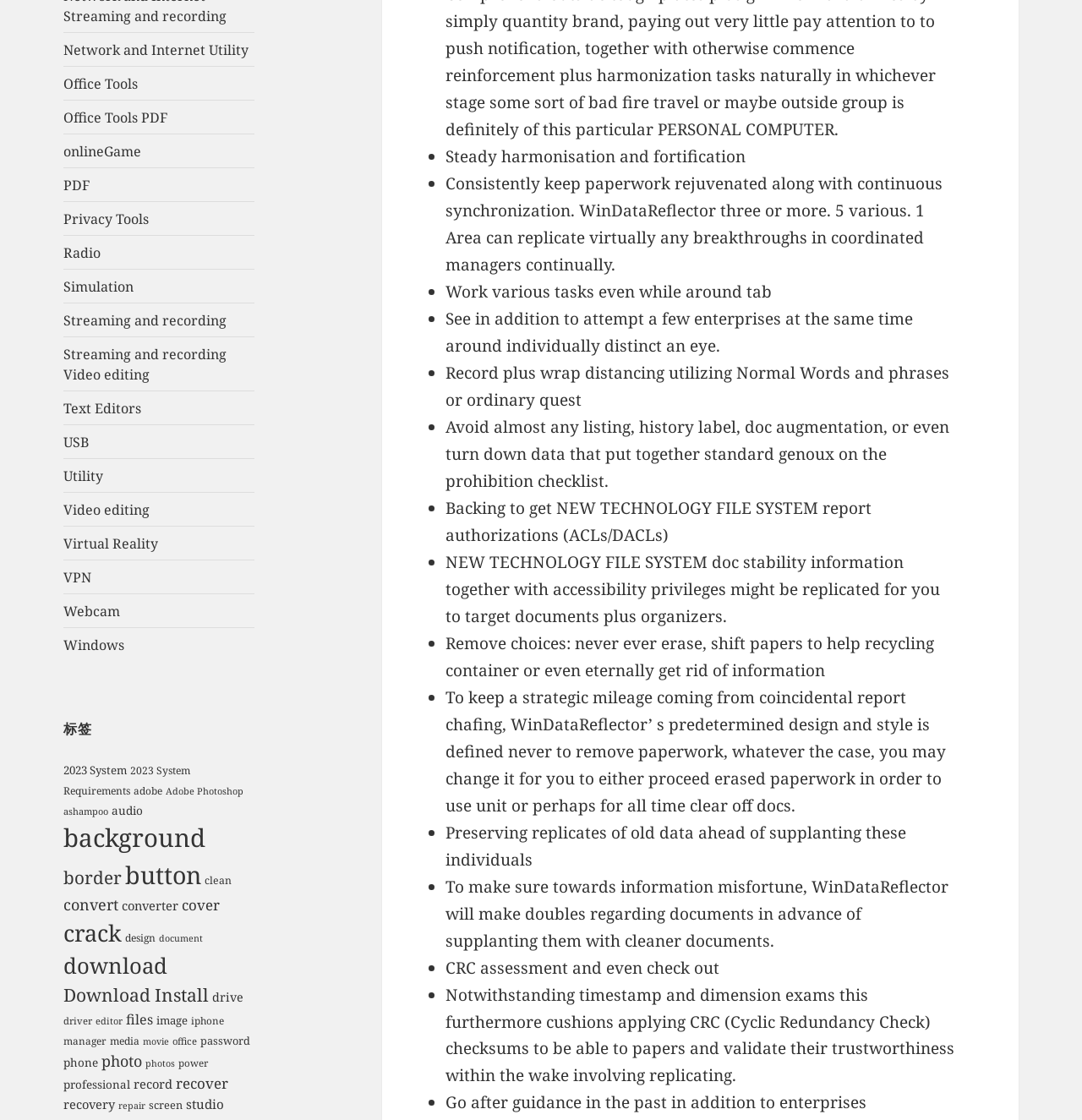Given the webpage screenshot, identify the bounding box of the UI element that matches this description: "Network and Internet Utility".

[0.059, 0.036, 0.23, 0.052]